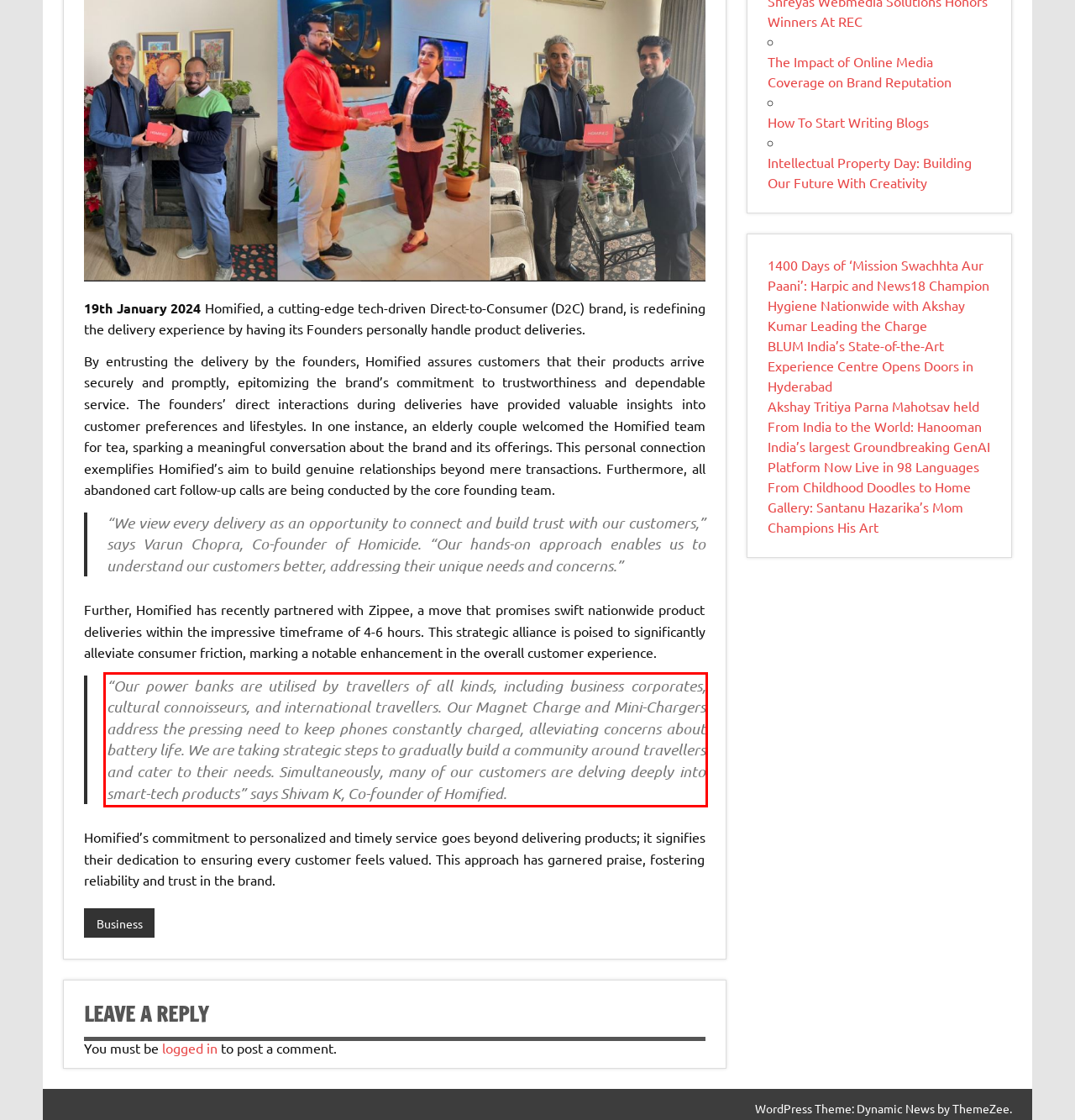Identify the text within the red bounding box on the webpage screenshot and generate the extracted text content.

“Our power banks are utilised by travellers of all kinds, including business corporates, cultural connoisseurs, and international travellers. Our Magnet Charge and Mini-Chargers address the pressing need to keep phones constantly charged, alleviating concerns about battery life. We are taking strategic steps to gradually build a community around travellers and cater to their needs. Simultaneously, many of our customers are delving deeply into smart-tech products” says Shivam K, Co-founder of Homified.